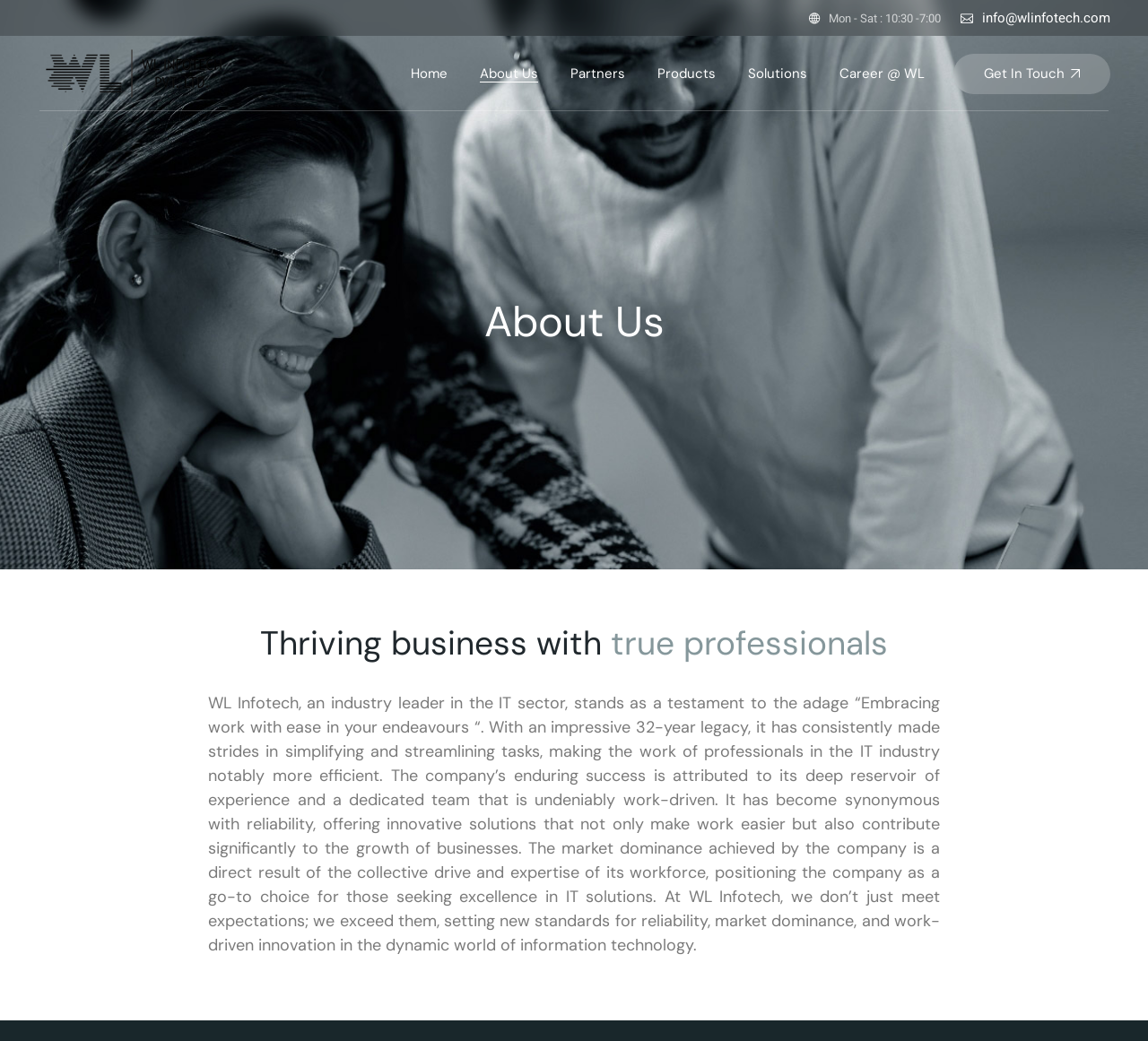Find the bounding box coordinates for the area that must be clicked to perform this action: "Get In Touch".

[0.83, 0.051, 0.967, 0.09]